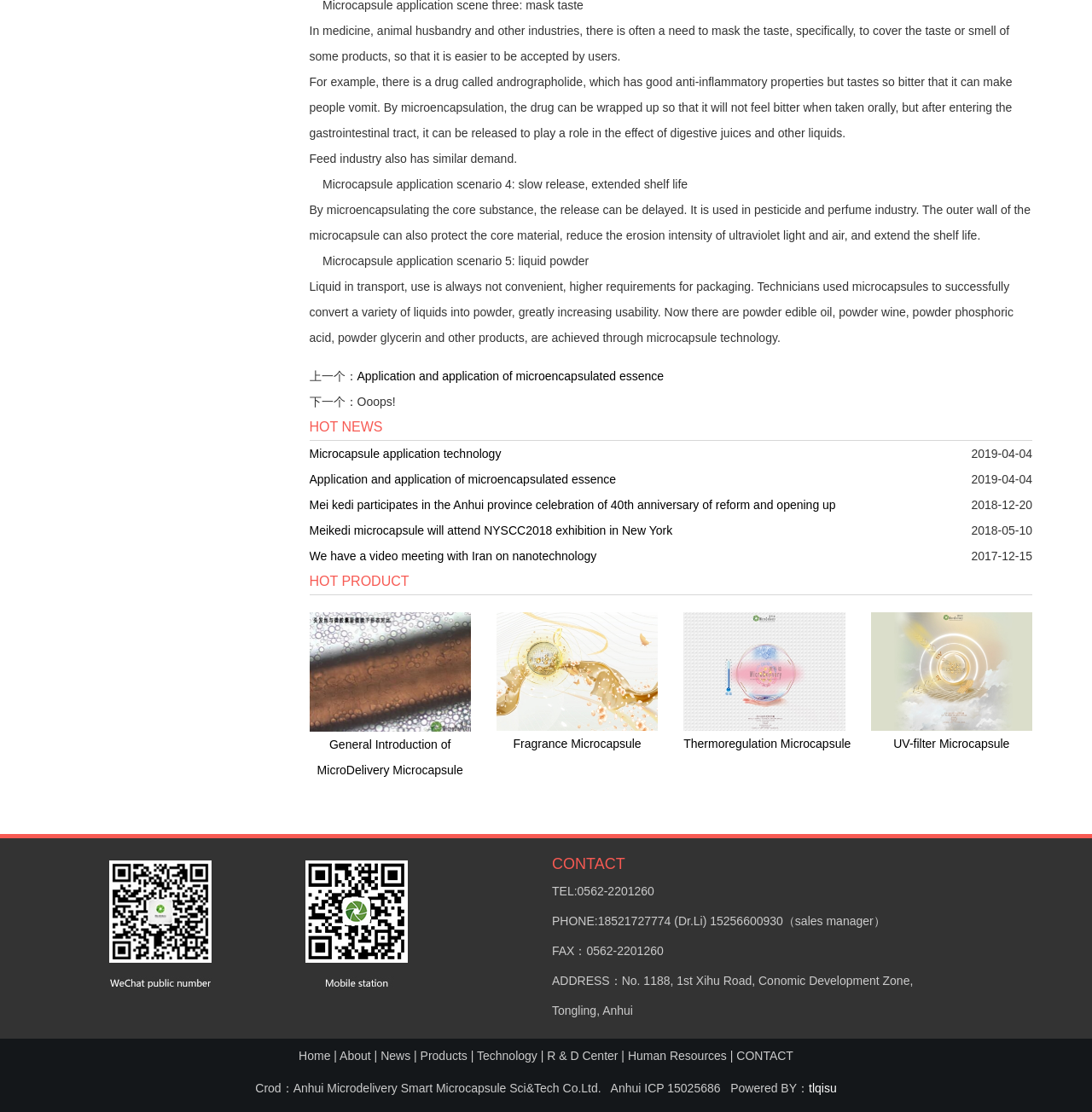Identify the bounding box coordinates of the part that should be clicked to carry out this instruction: "Click the 'Home' link".

[0.274, 0.943, 0.303, 0.955]